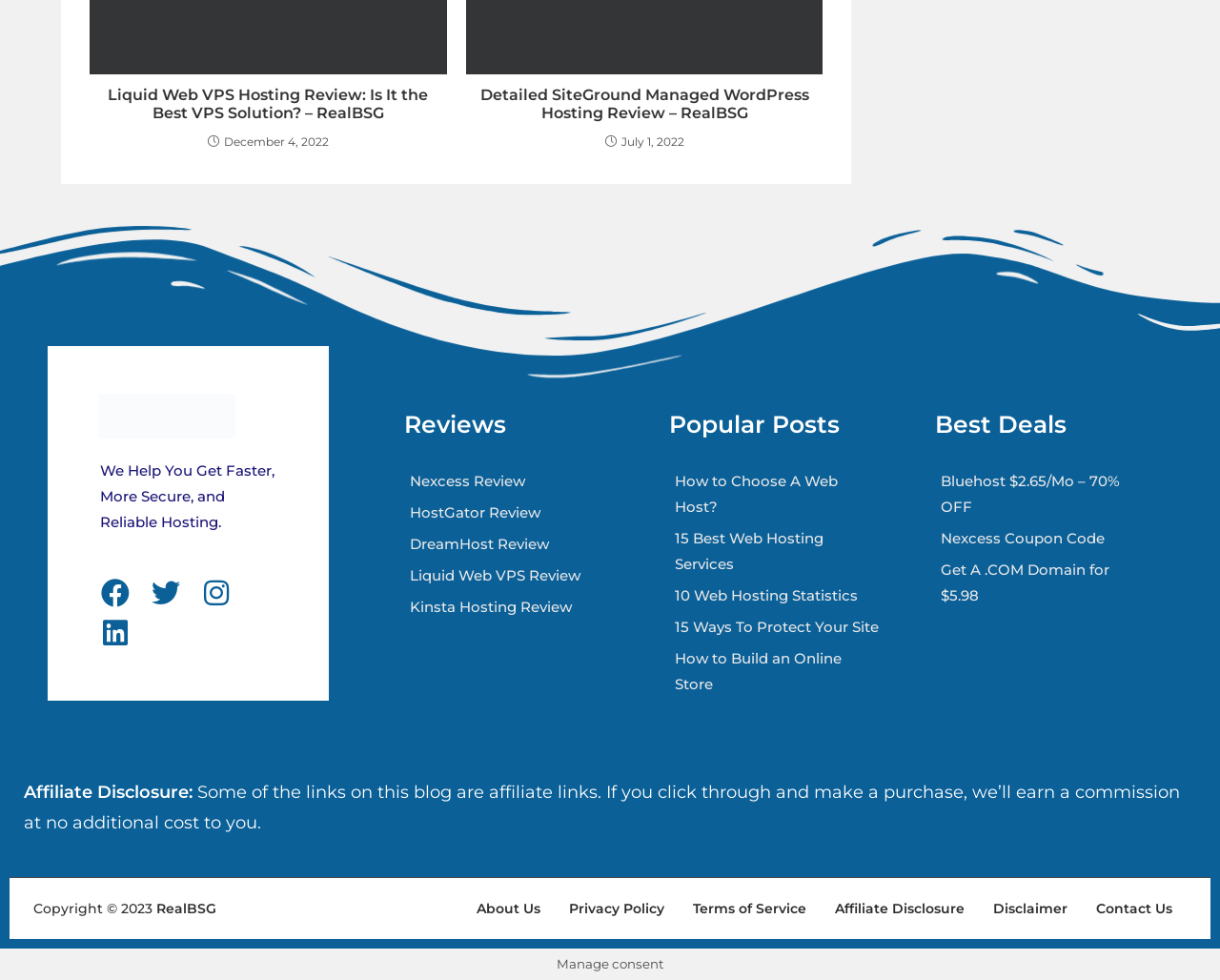What type of content does the website provide?
Please provide an in-depth and detailed response to the question.

I inferred that the website provides hosting reviews by looking at the various links and headings on the page, such as 'Reviews', 'Liquid Web VPS Hosting Review', 'SiteGround Managed WordPress Hosting Review', and others.